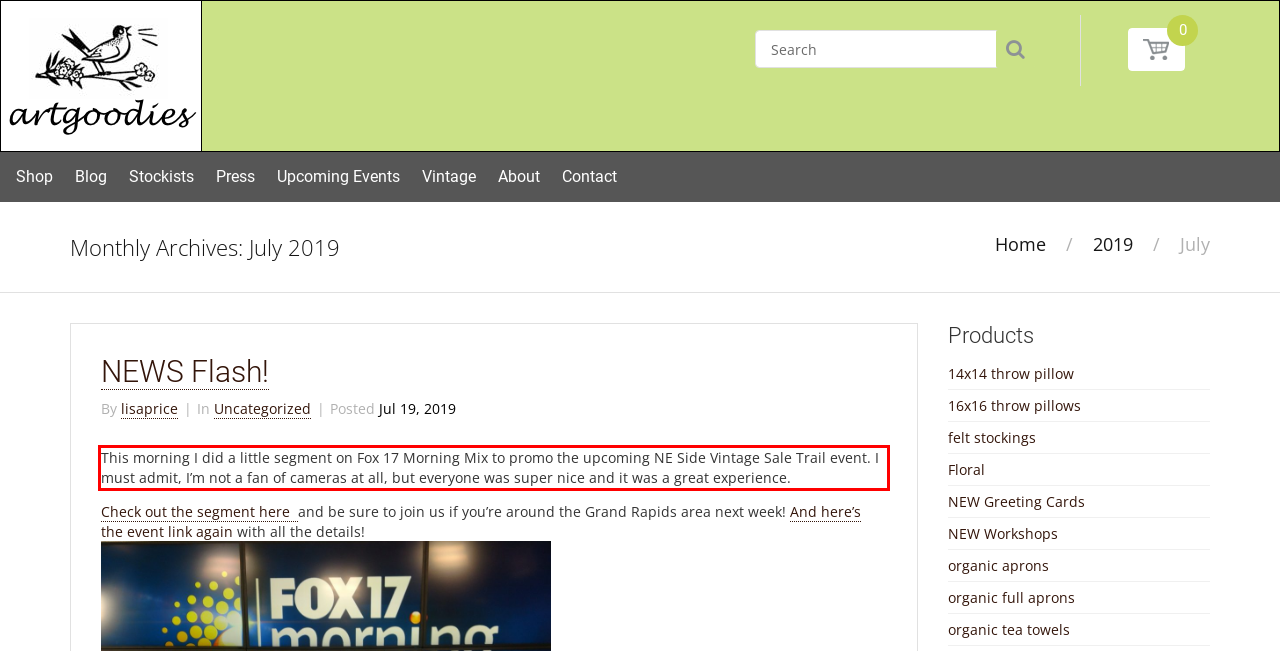Given a webpage screenshot, locate the red bounding box and extract the text content found inside it.

This morning I did a little segment on Fox 17 Morning Mix to promo the upcoming NE Side Vintage Sale Trail event. I must admit, I’m not a fan of cameras at all, but everyone was super nice and it was a great experience.